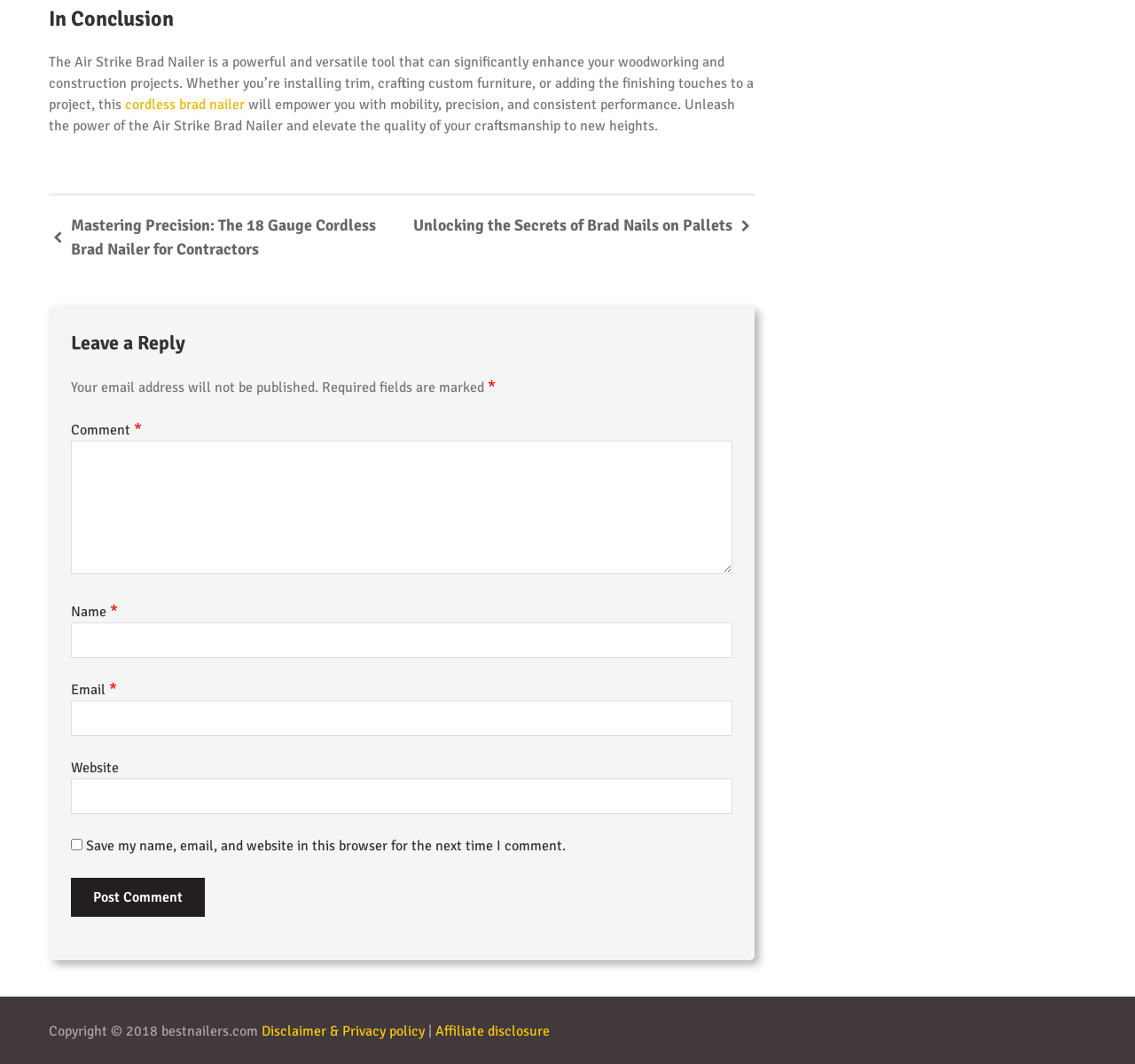Determine the coordinates of the bounding box that should be clicked to complete the instruction: "Post your comment". The coordinates should be represented by four float numbers between 0 and 1: [left, top, right, bottom].

[0.062, 0.825, 0.18, 0.862]